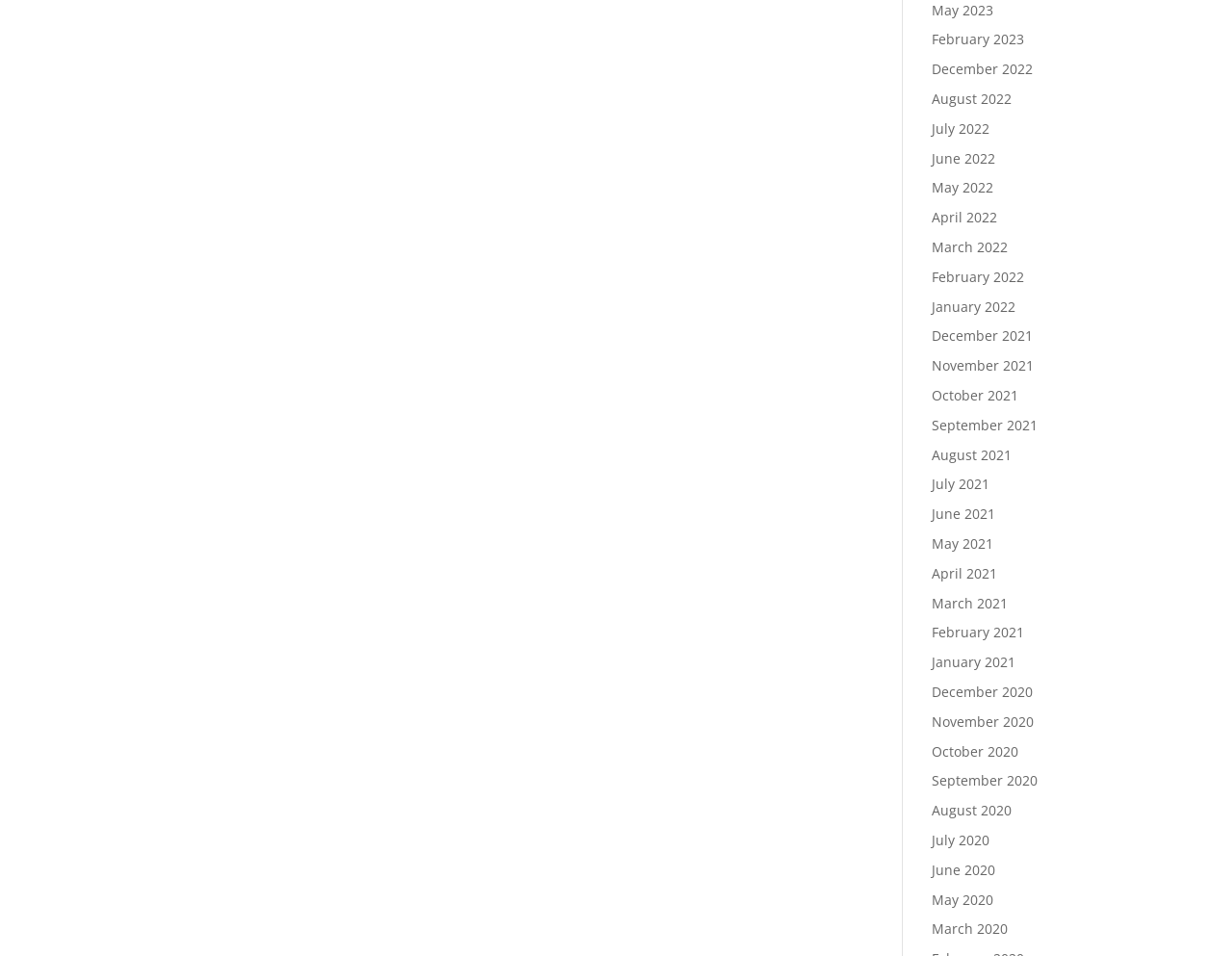Answer the question below in one word or phrase:
What is the latest month listed on the webpage?

May 2023